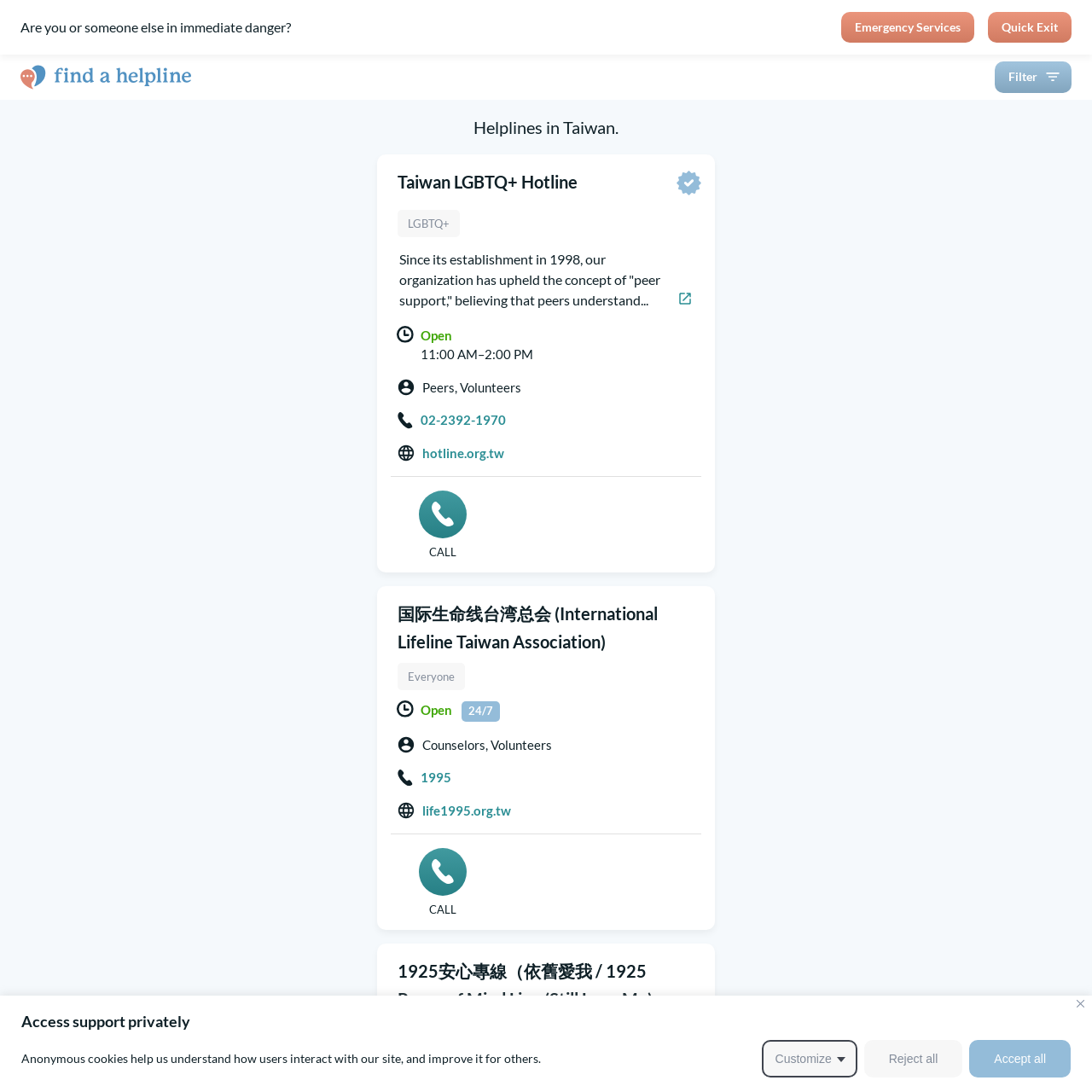Find the bounding box coordinates of the element you need to click on to perform this action: 'Click the 'Quick Exit' button'. The coordinates should be represented by four float values between 0 and 1, in the format [left, top, right, bottom].

[0.905, 0.011, 0.981, 0.039]